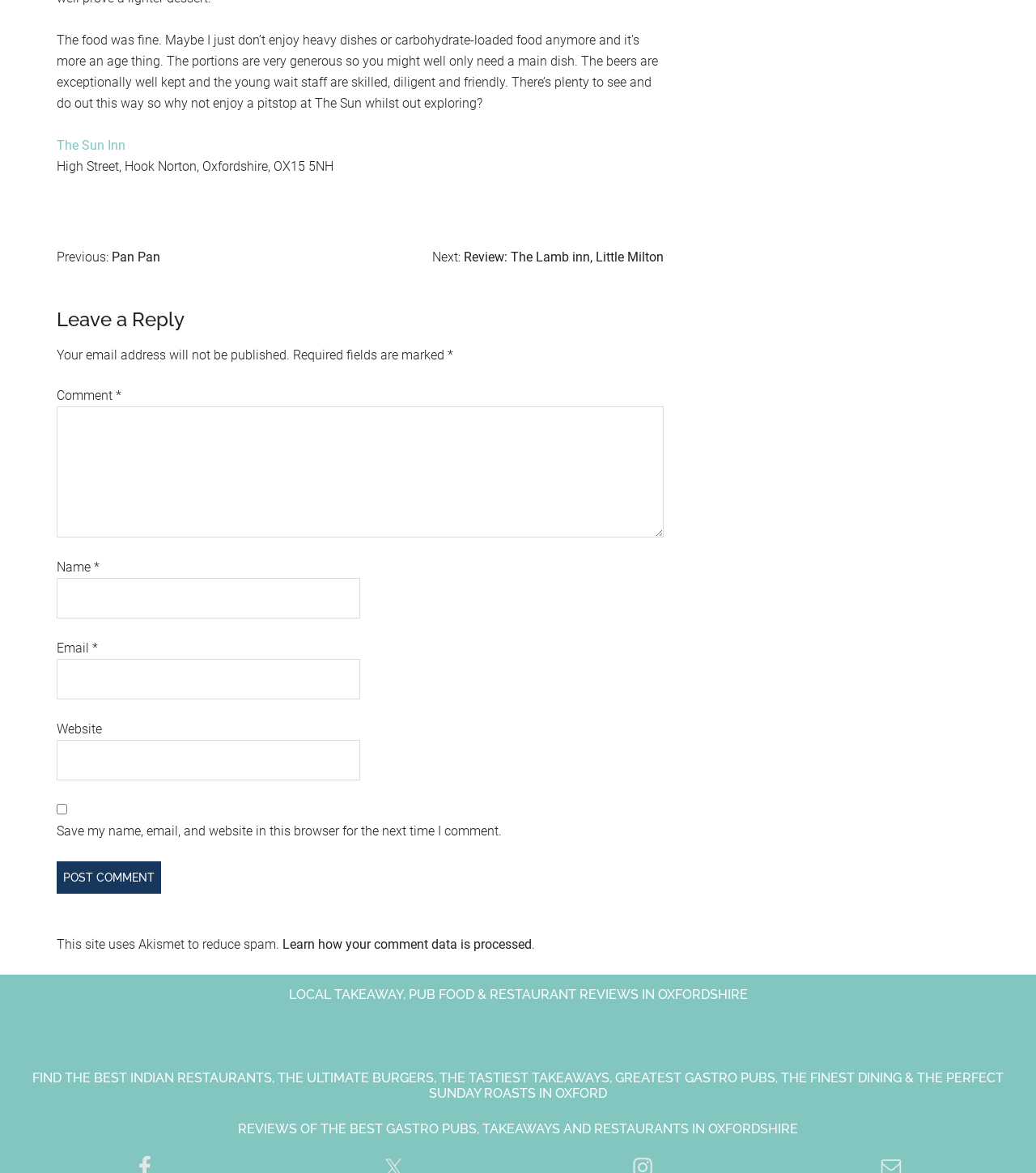Examine the image and give a thorough answer to the following question:
How many figures are there at the bottom of the webpage?

There are nine figure elements located at the bottom of the webpage, with bounding box coordinates ranging from [0.025, 0.871, 0.131, 0.893] to [0.869, 0.871, 0.975, 0.893]. These figures are likely to be icons or images used for decoration or navigation.